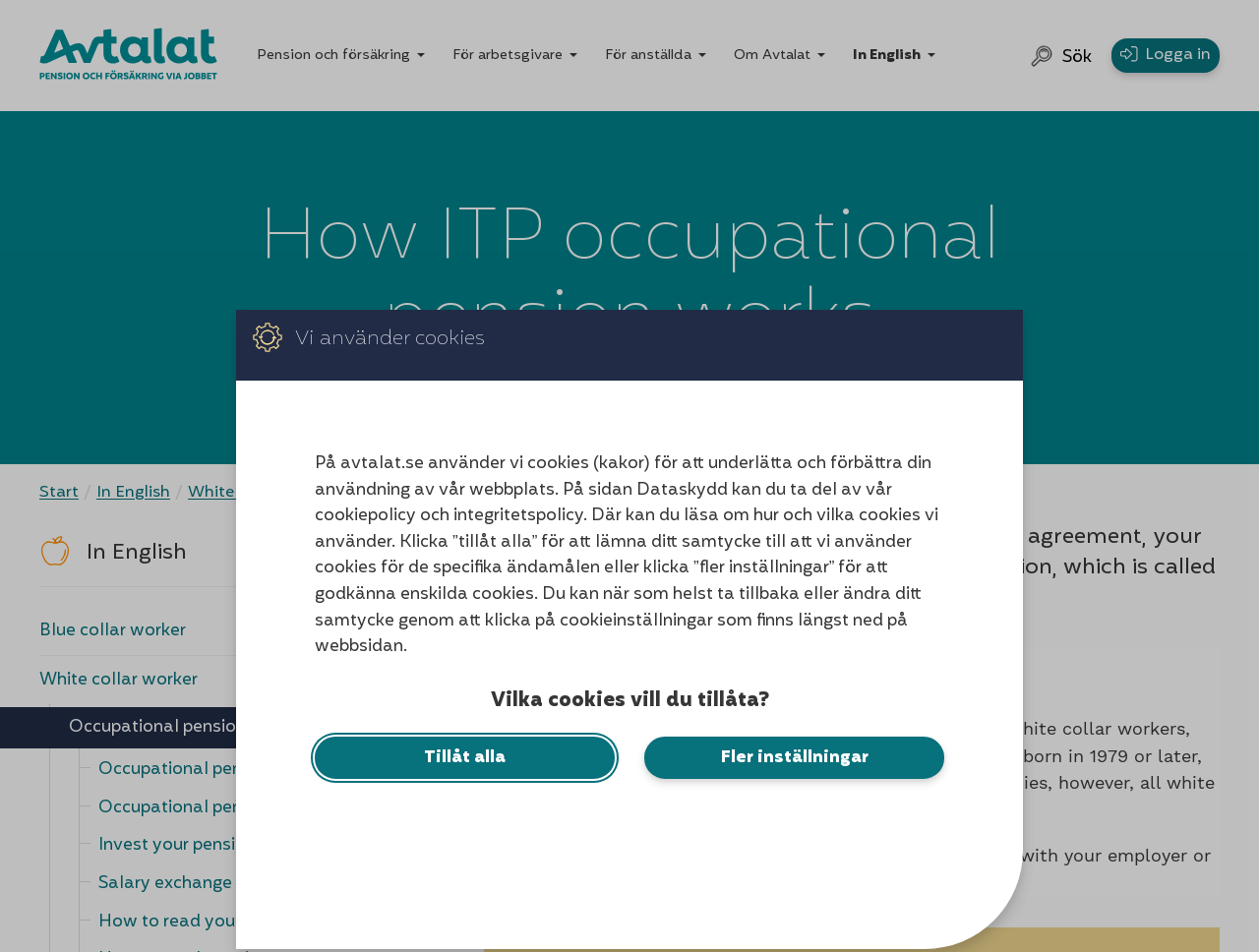Determine the bounding box coordinates of the UI element that matches the following description: "Expandera". The coordinates should be four float numbers between 0 and 1 in the format [left, top, right, bottom].

[0.313, 0.869, 0.343, 0.908]